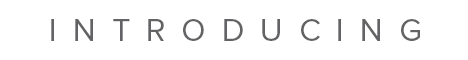Explain the details of the image comprehensively.

The image features the word "INTRODUCING" presented in an elegant and bold typography. This striking banner is likely intended to announce or showcase something new, perhaps related to the themes discussed on the webpage, which focuses on innovative golfing experiences in Hawaii. The meticulous arrangement of the letters suggests a sense of anticipation and excitement, aligning well with the introduction of unique golfing programs designed to engage both beginner and seasoned golfers on the picturesque Kauai courses. This image effectively captures the essence of the content, inviting readers to discover fresh opportunities within the golfing community.